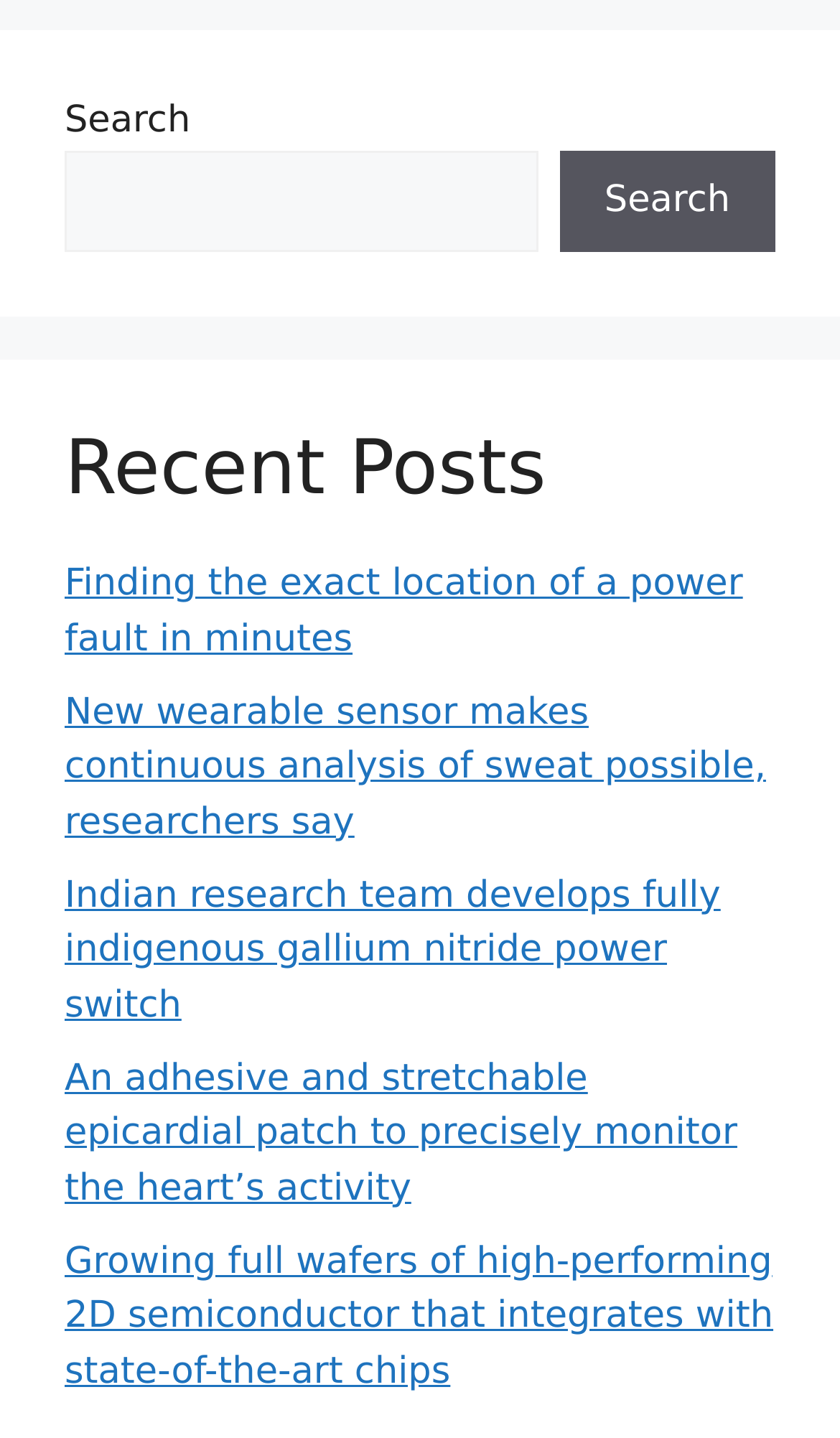Utilize the details in the image to thoroughly answer the following question: What is the topic of the first search result?

The first link below the 'Recent Posts' heading has the title 'Finding the exact location of a power fault in minutes', so I infer that the topic of the first search result is power fault location.